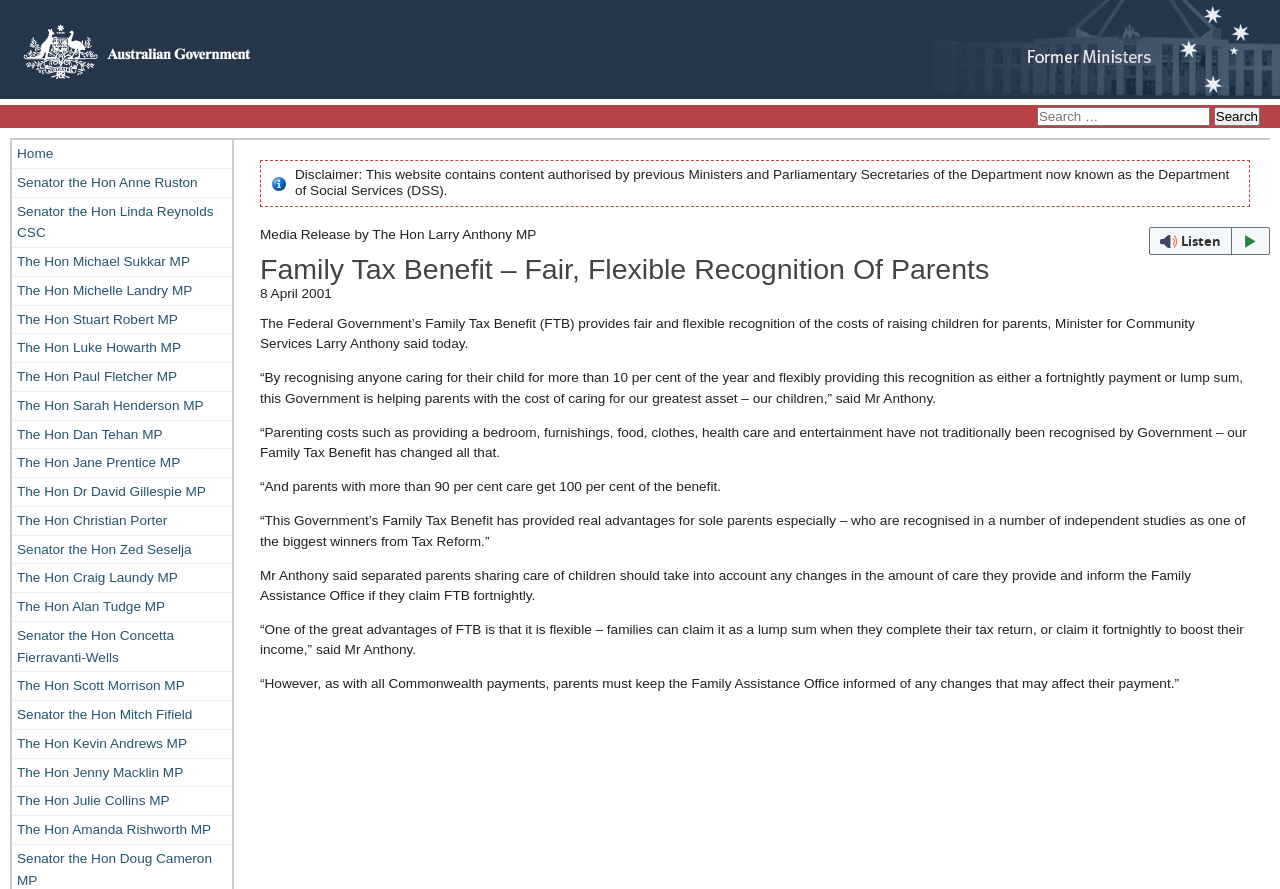Answer the following query with a single word or phrase:
What is the date of the media release?

8 April 2001